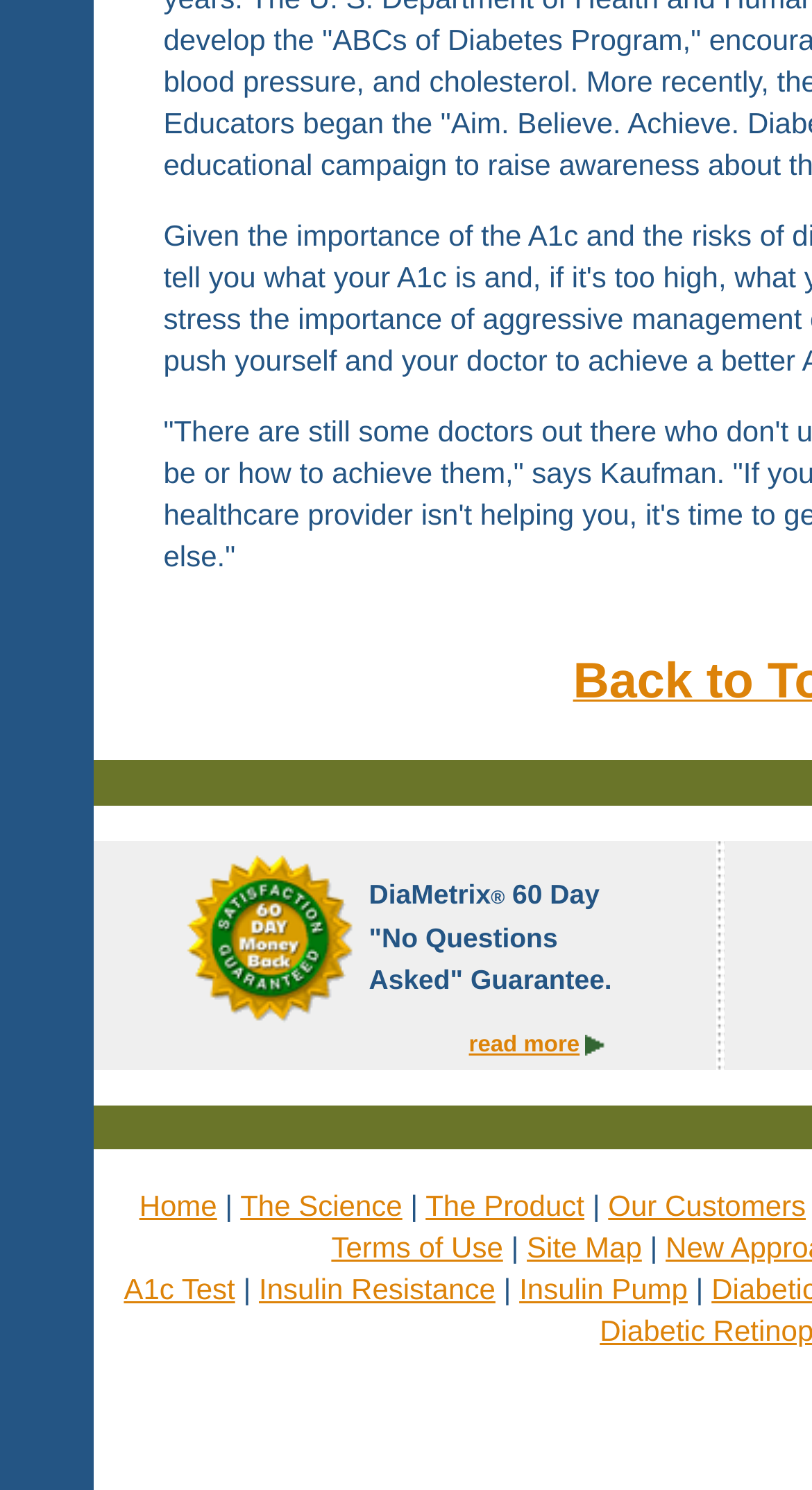Locate the bounding box of the user interface element based on this description: "Home".

[0.171, 0.798, 0.267, 0.82]